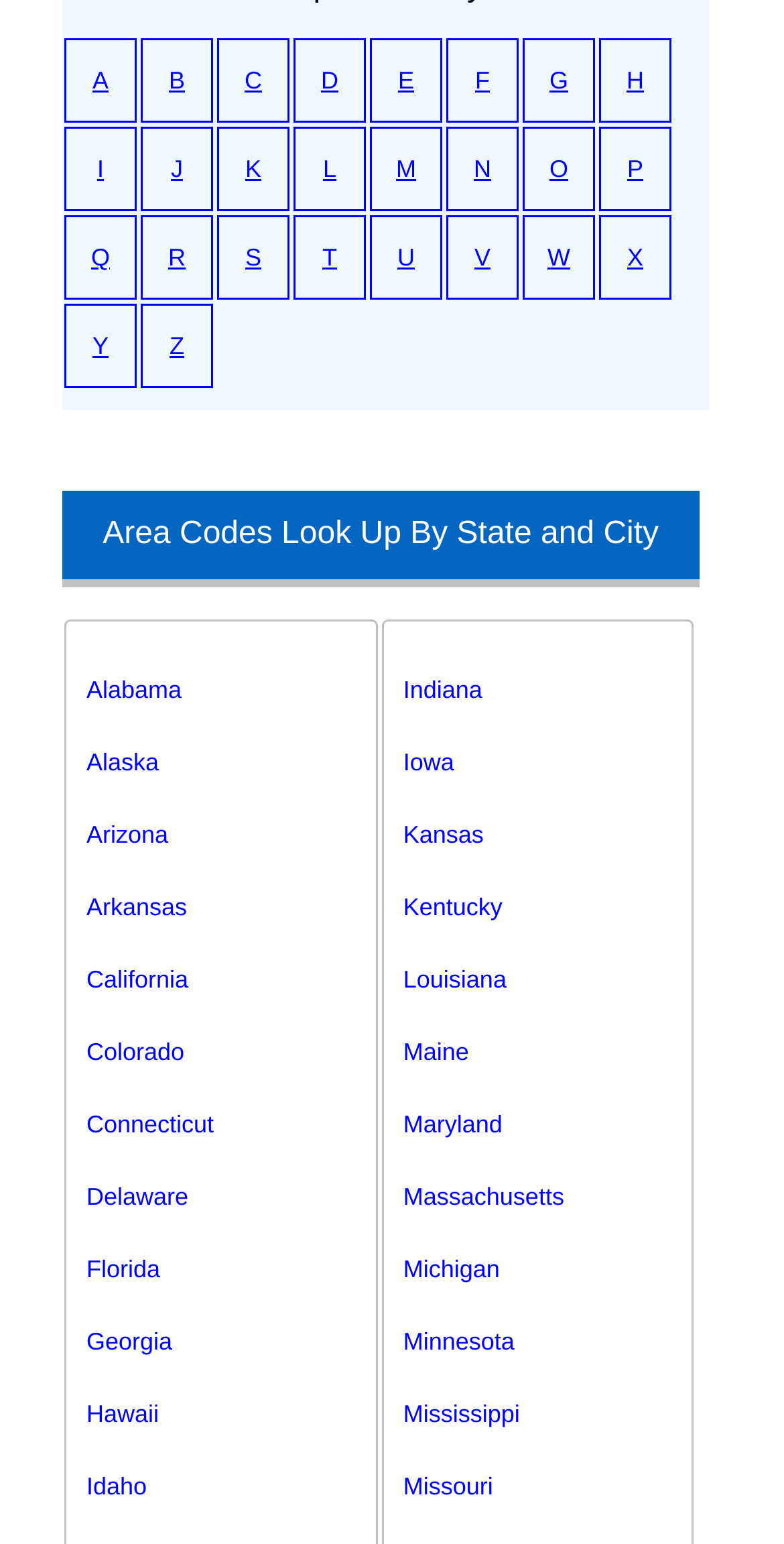Please give a concise answer to this question using a single word or phrase: 
Can I find area codes for cities on this webpage?

Yes